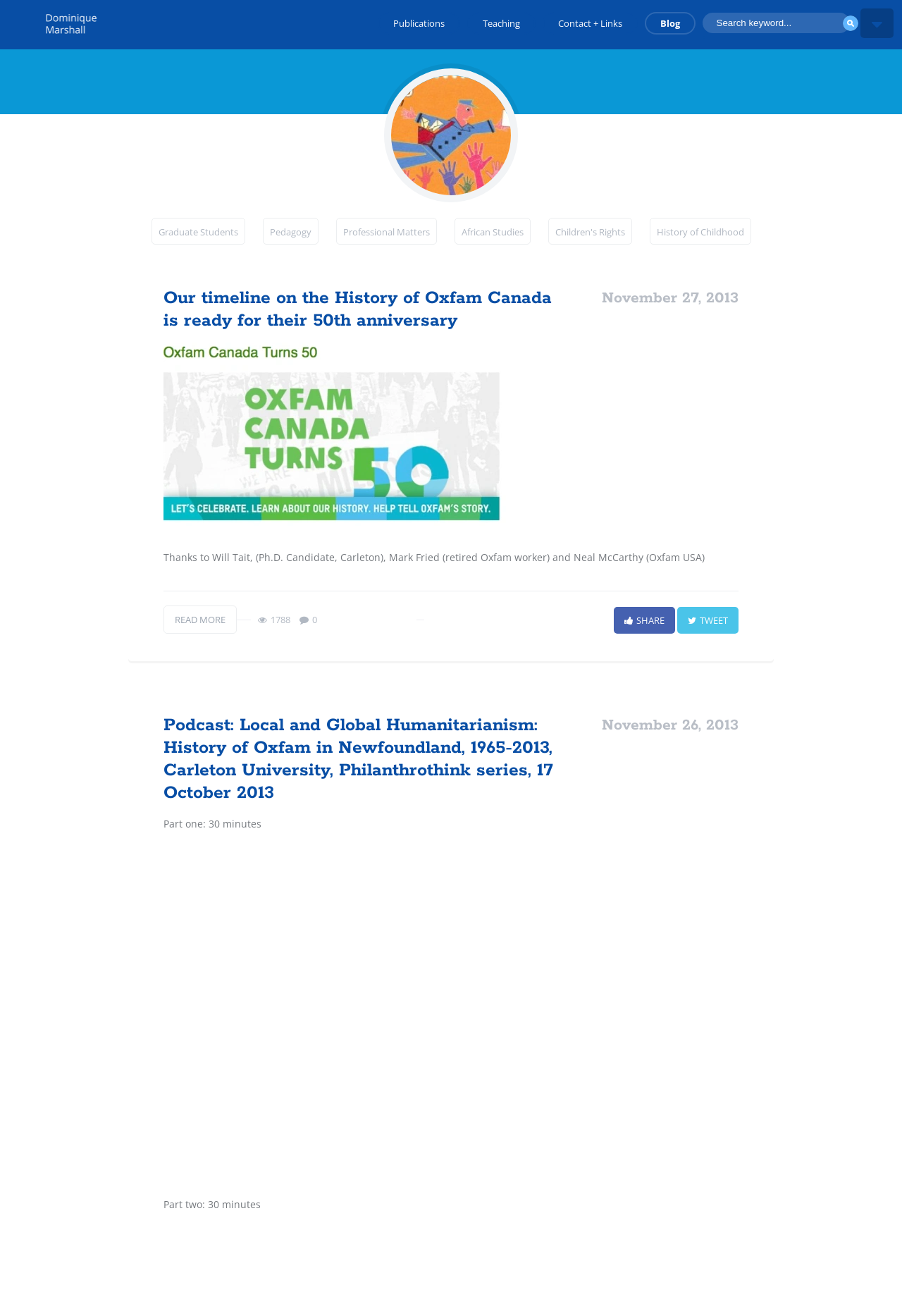Locate the bounding box coordinates of the clickable region necessary to complete the following instruction: "Click the 'READ MORE' button". Provide the coordinates in the format of four float numbers between 0 and 1, i.e., [left, top, right, bottom].

[0.181, 0.46, 0.262, 0.482]